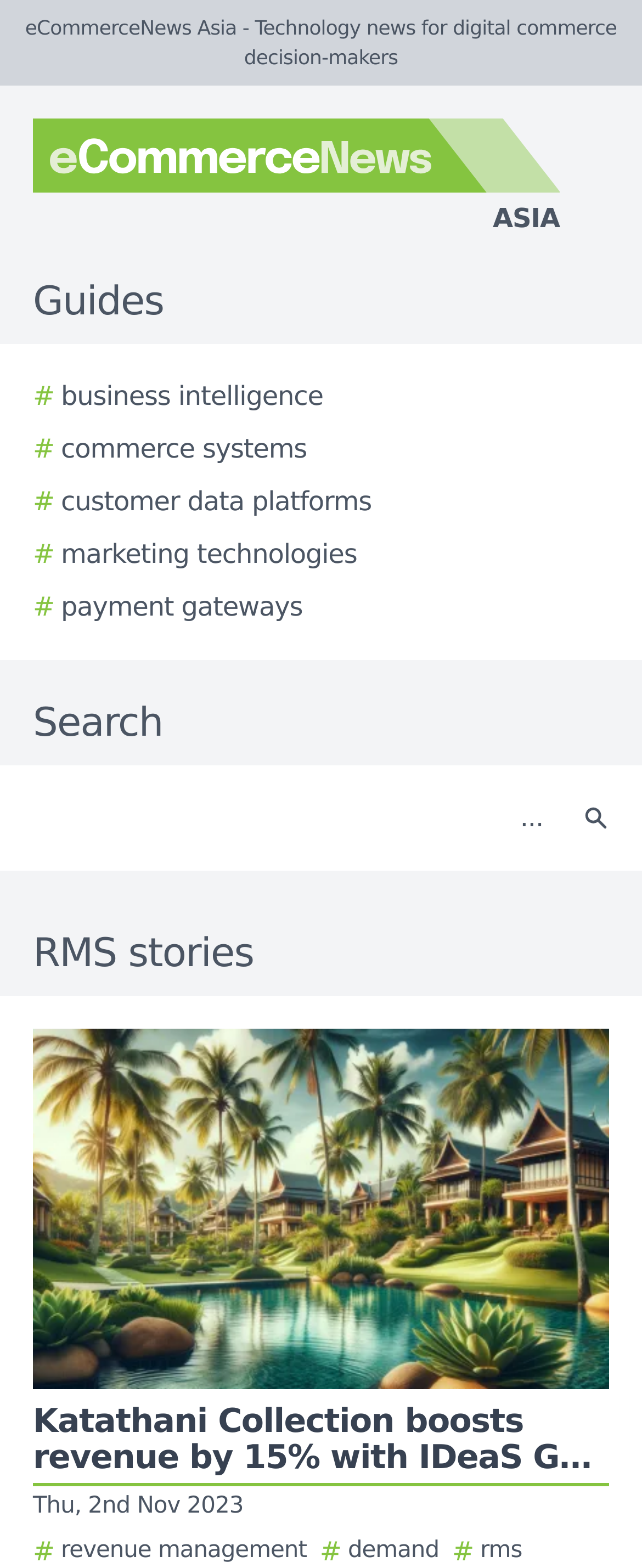Please identify the coordinates of the bounding box for the clickable region that will accomplish this instruction: "Click on Search button".

[0.877, 0.497, 0.979, 0.547]